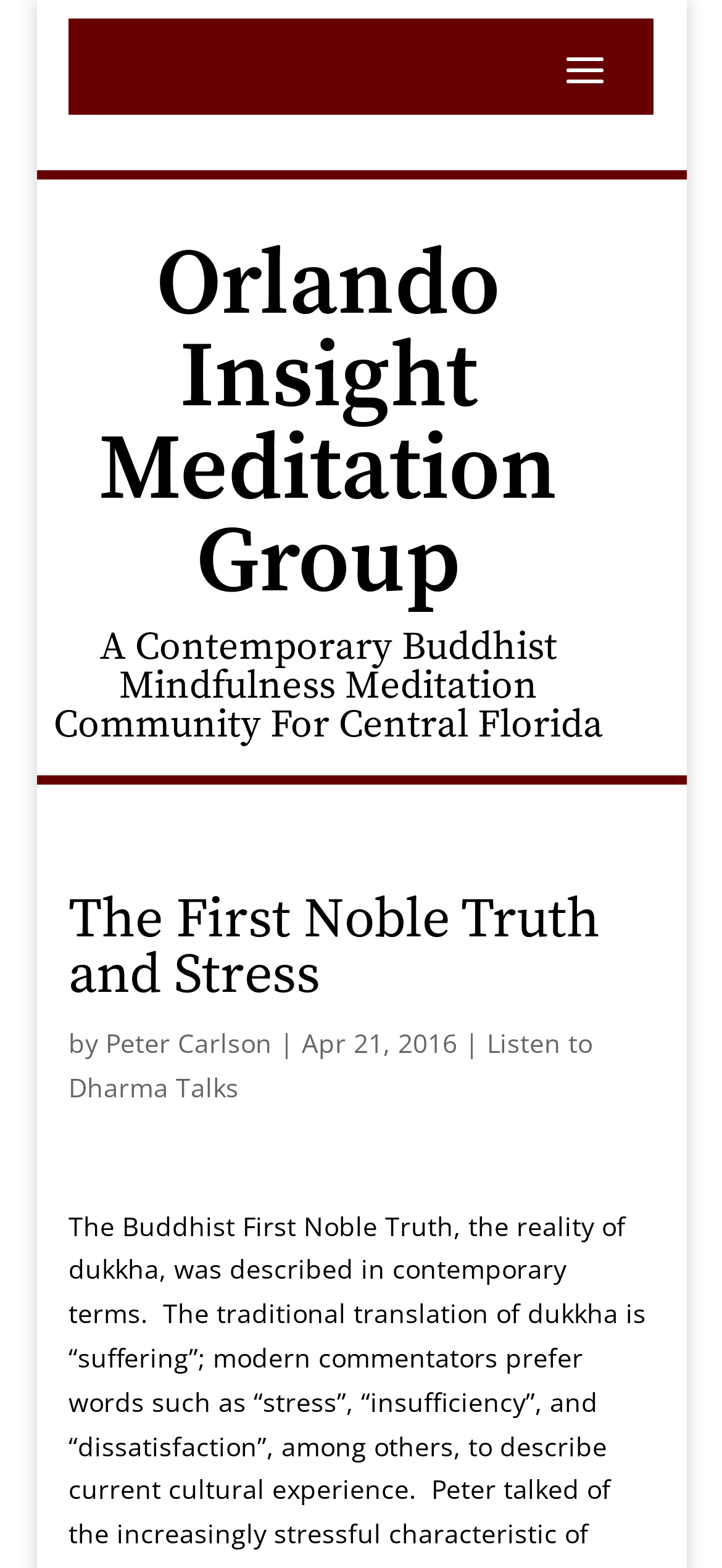Determine the bounding box for the HTML element described here: "Peter Carlson". The coordinates should be given as [left, top, right, bottom] with each number being a float between 0 and 1.

[0.146, 0.654, 0.377, 0.676]